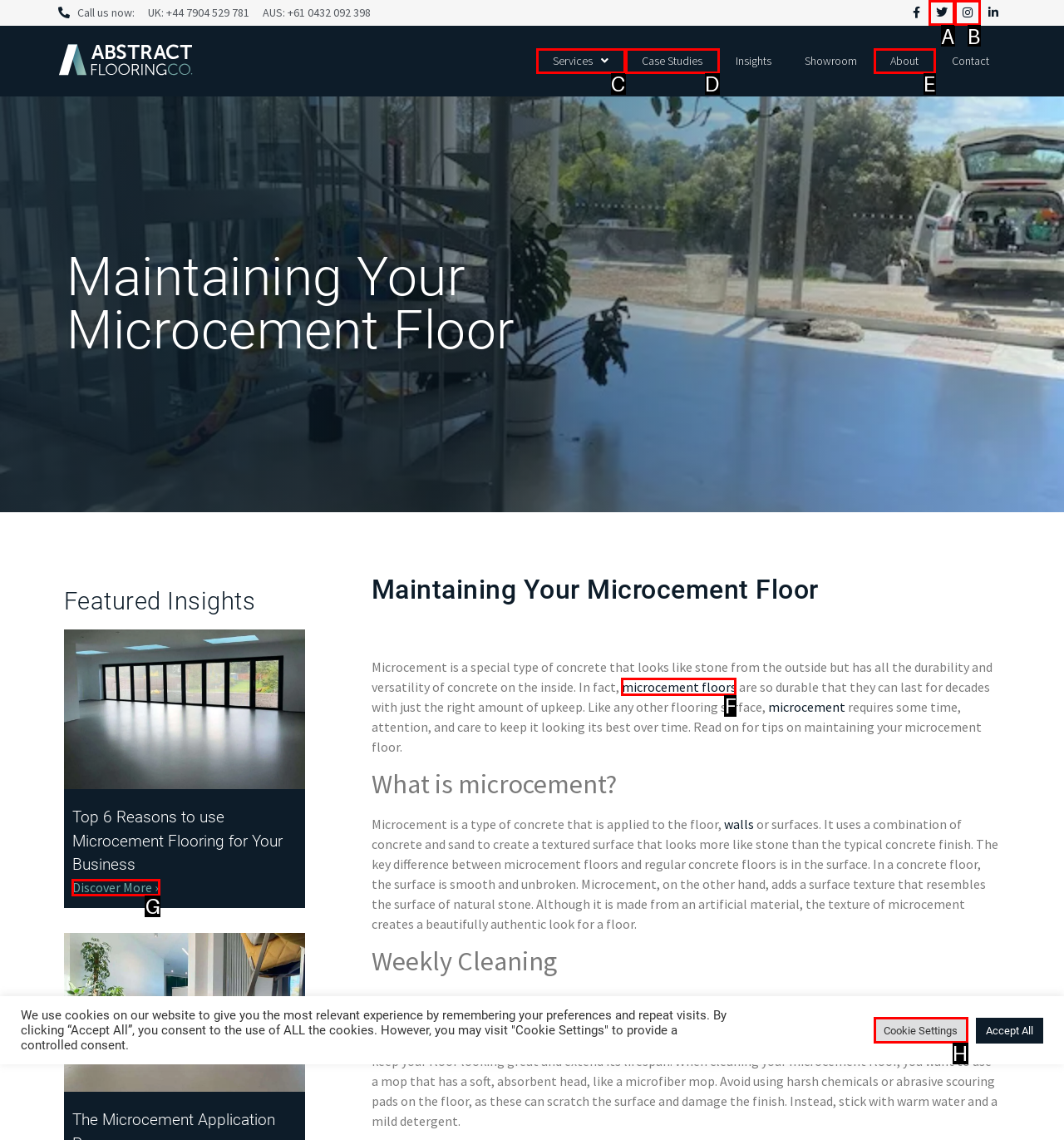Based on the task: Learn about microcement floors, which UI element should be clicked? Answer with the letter that corresponds to the correct option from the choices given.

F